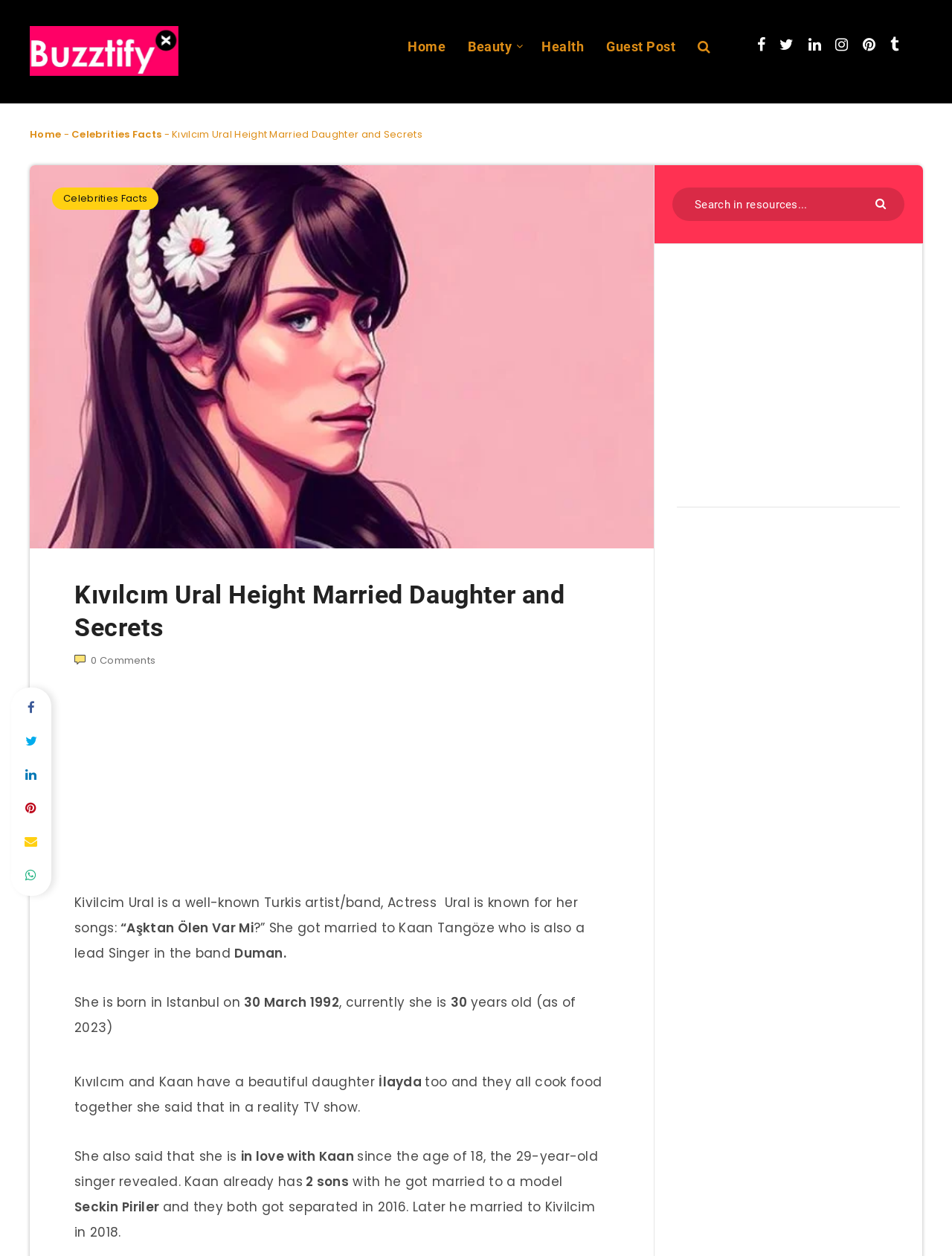Provide the bounding box coordinates for the UI element that is described as: "parent_node: Tag Cloud".

[0.953, 0.746, 0.984, 0.77]